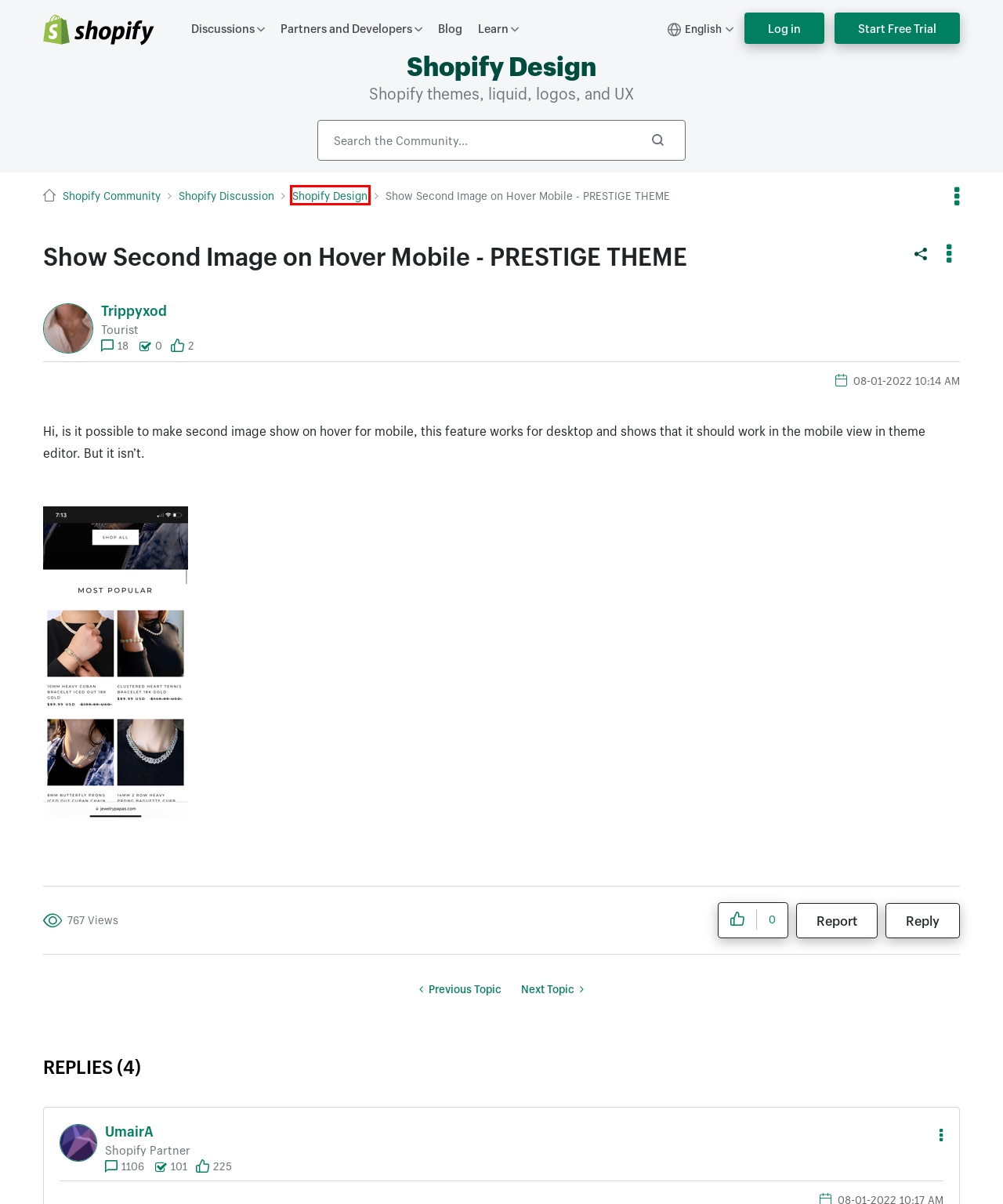You are given a screenshot of a webpage with a red rectangle bounding box around a UI element. Select the webpage description that best matches the new webpage after clicking the element in the bounding box. Here are the candidates:
A. About trippyxod - Shopify Community
B. Shopify Design - Shopify Community
C. Shopify Help Center
D. About UmairA - Shopify Community
E. Shopify Discussion - Shopify Community
F. Shopify Community
G. Free Business Tools - Online Tools for Small Businesses
H. Shopify Engineering

B